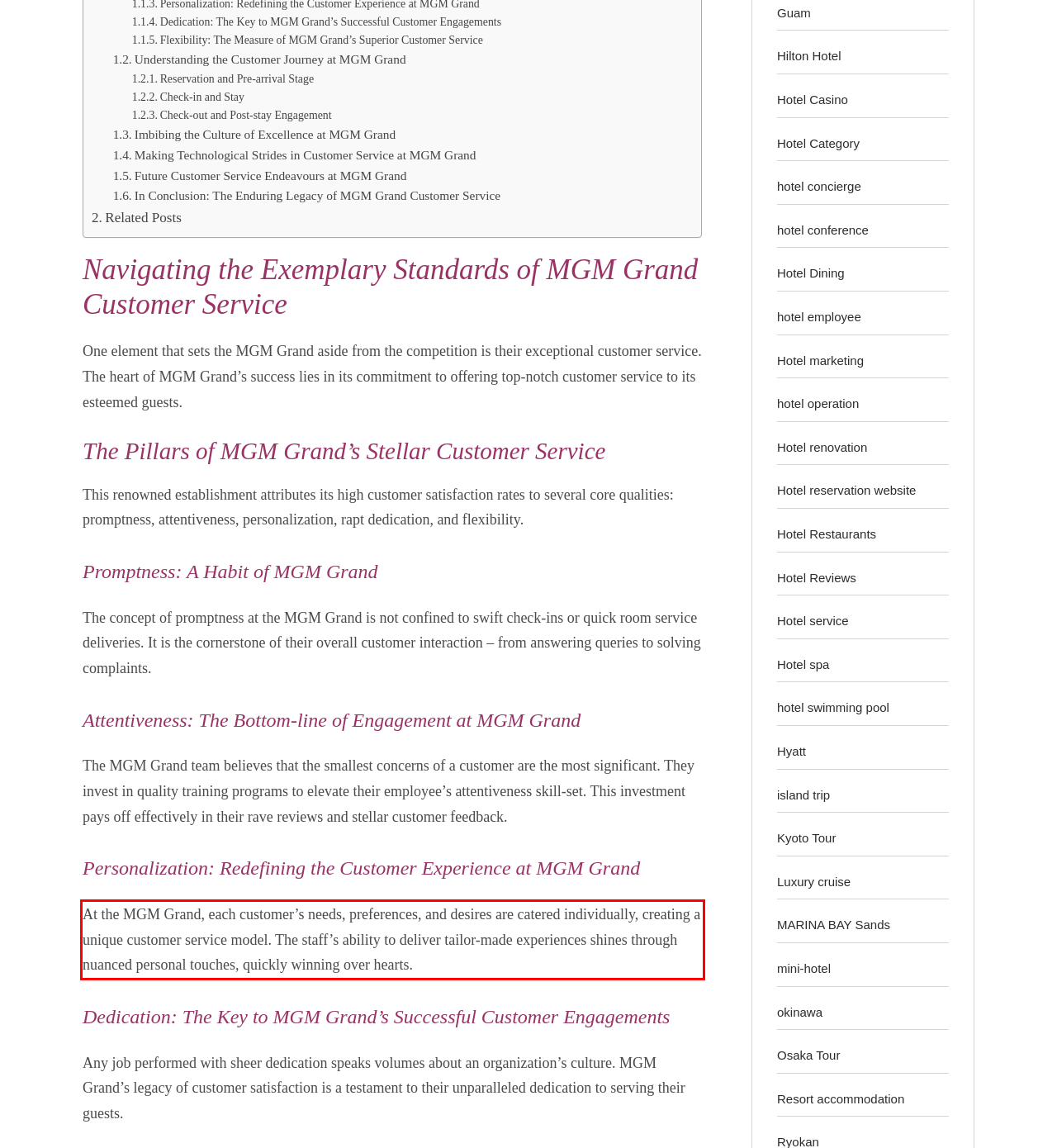Please extract the text content within the red bounding box on the webpage screenshot using OCR.

At the MGM Grand, each customer’s needs, preferences, and desires are catered individually, creating a unique customer service model. The staff’s ability to deliver tailor-made experiences shines through nuanced personal touches, quickly winning over hearts.